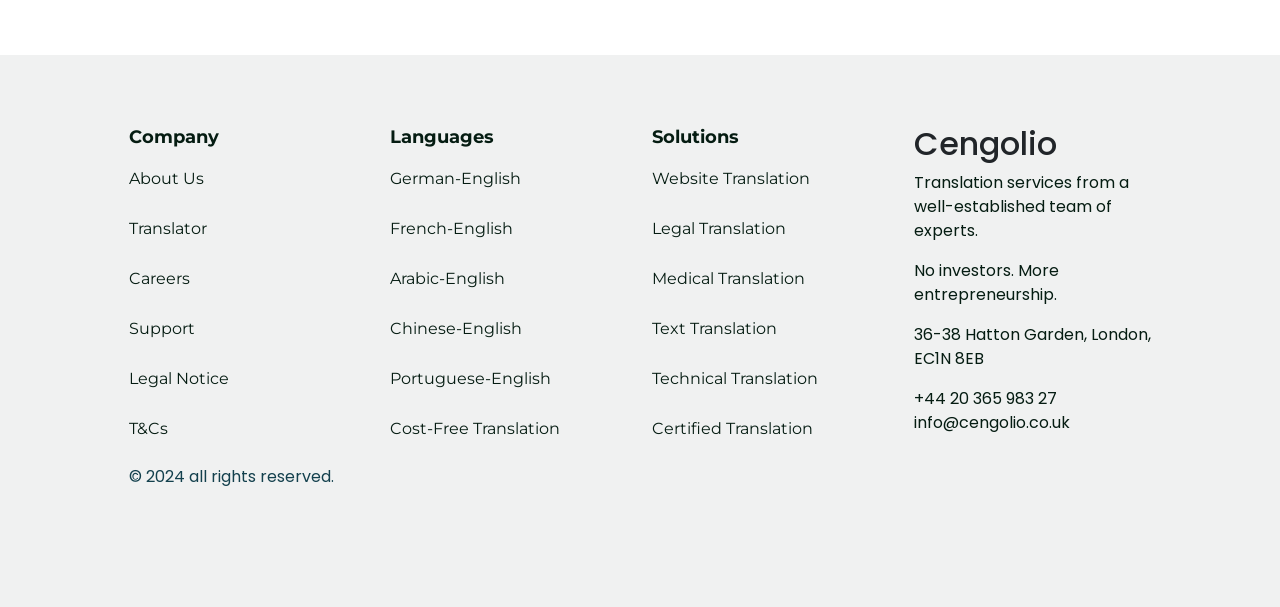What is the purpose of the 'Cost-Free Translation' link?
Refer to the image and provide a concise answer in one word or phrase.

To provide free translation